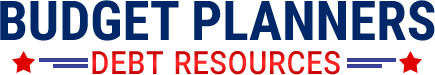Describe every detail you can see in the image.

The image prominently displays the text "BUDGET PLANNERS" in bold blue letters, emphasizing expertise in financial management. Below this, "DEBT RESOURCES" is featured in vibrant red, indicating a focus on providing resources and support for individuals seeking assistance with debt management. The design elements, including stars on either side, suggest a patriotic theme, evoking trust and reliability. This image likely represents the services offered by a tax attorney or financial planner, aimed at helping customers navigate their financial challenges and develop effective budgeting strategies.